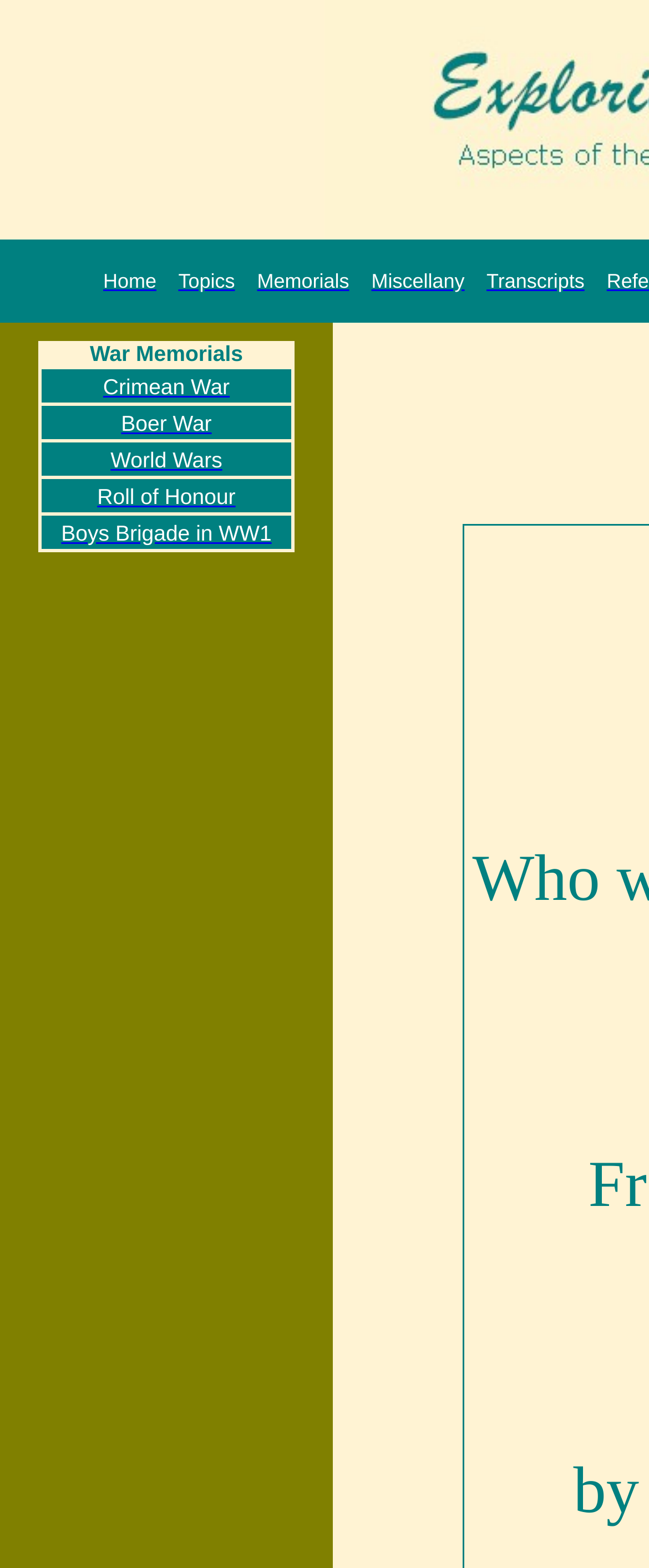Please identify the bounding box coordinates of the area that needs to be clicked to fulfill the following instruction: "Go to Roll of Honour."

[0.15, 0.307, 0.363, 0.325]